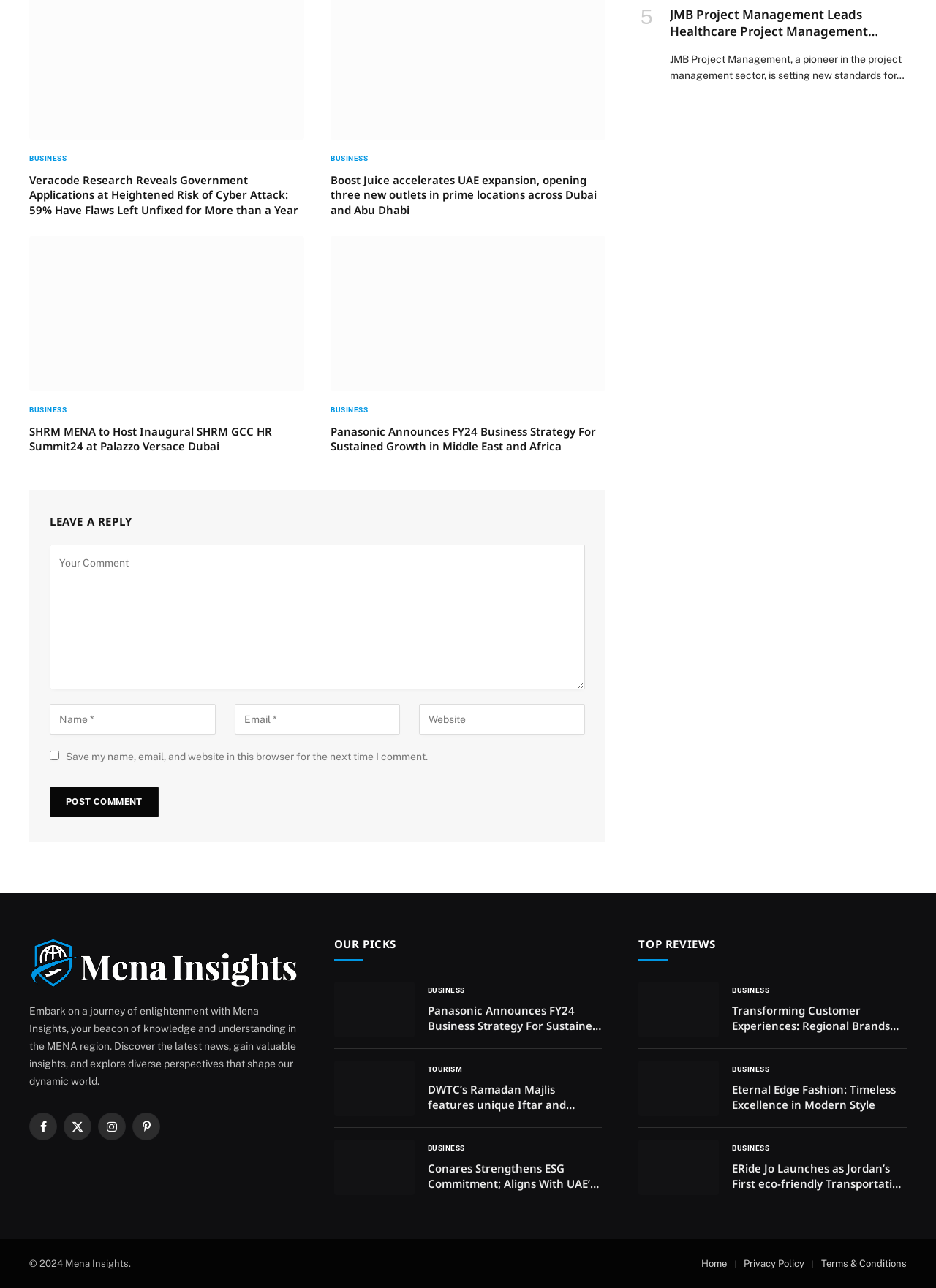Look at the image and write a detailed answer to the question: 
How many articles are present in the 'OUR PICKS' section?

The 'OUR PICKS' section contains three articles, each with a title and a link. These articles are presented in a column layout, with each article having a heading and a brief description.